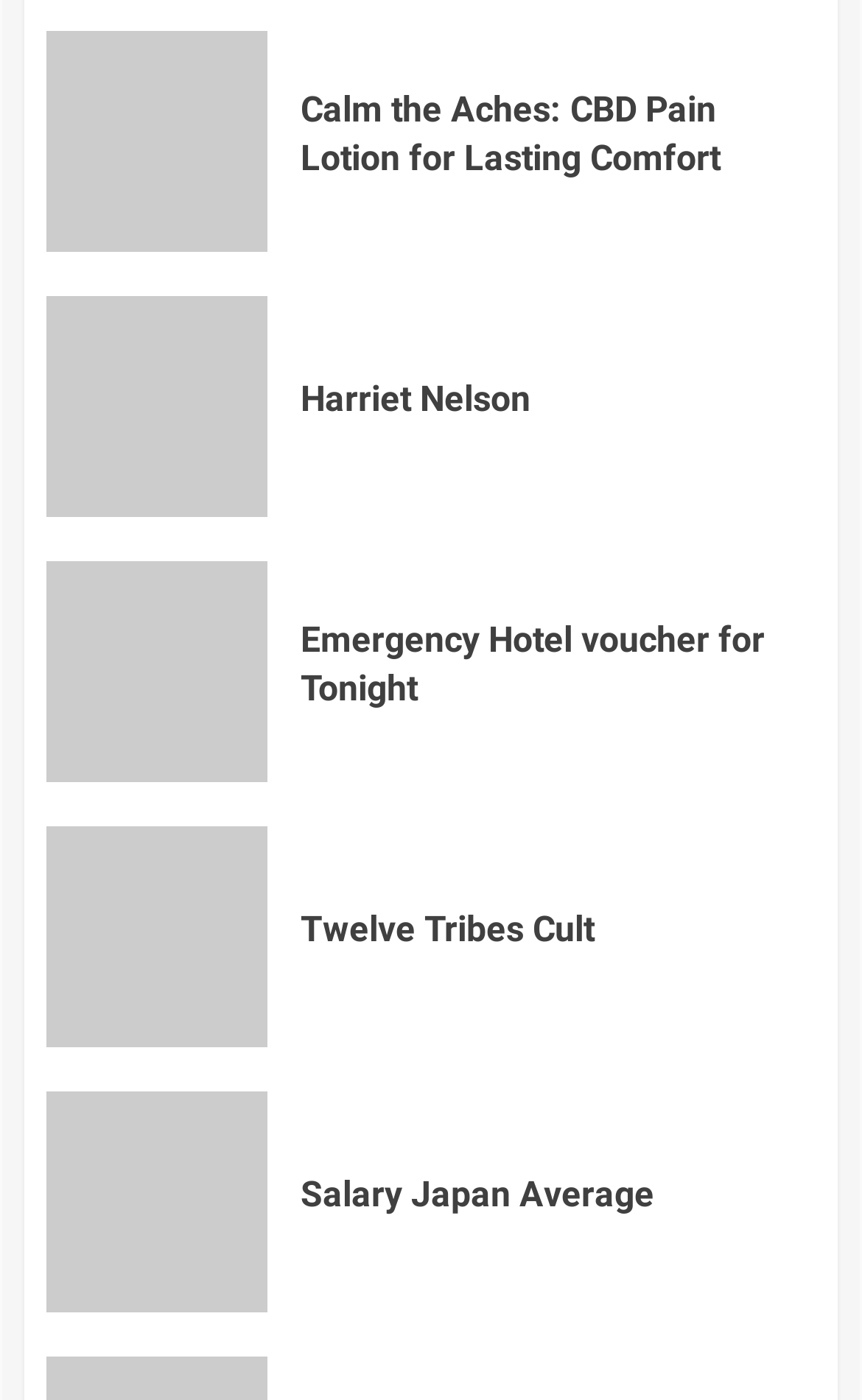Please locate the bounding box coordinates of the element's region that needs to be clicked to follow the instruction: "Search for something". The bounding box coordinates should be provided as four float numbers between 0 and 1, i.e., [left, top, right, bottom].

None